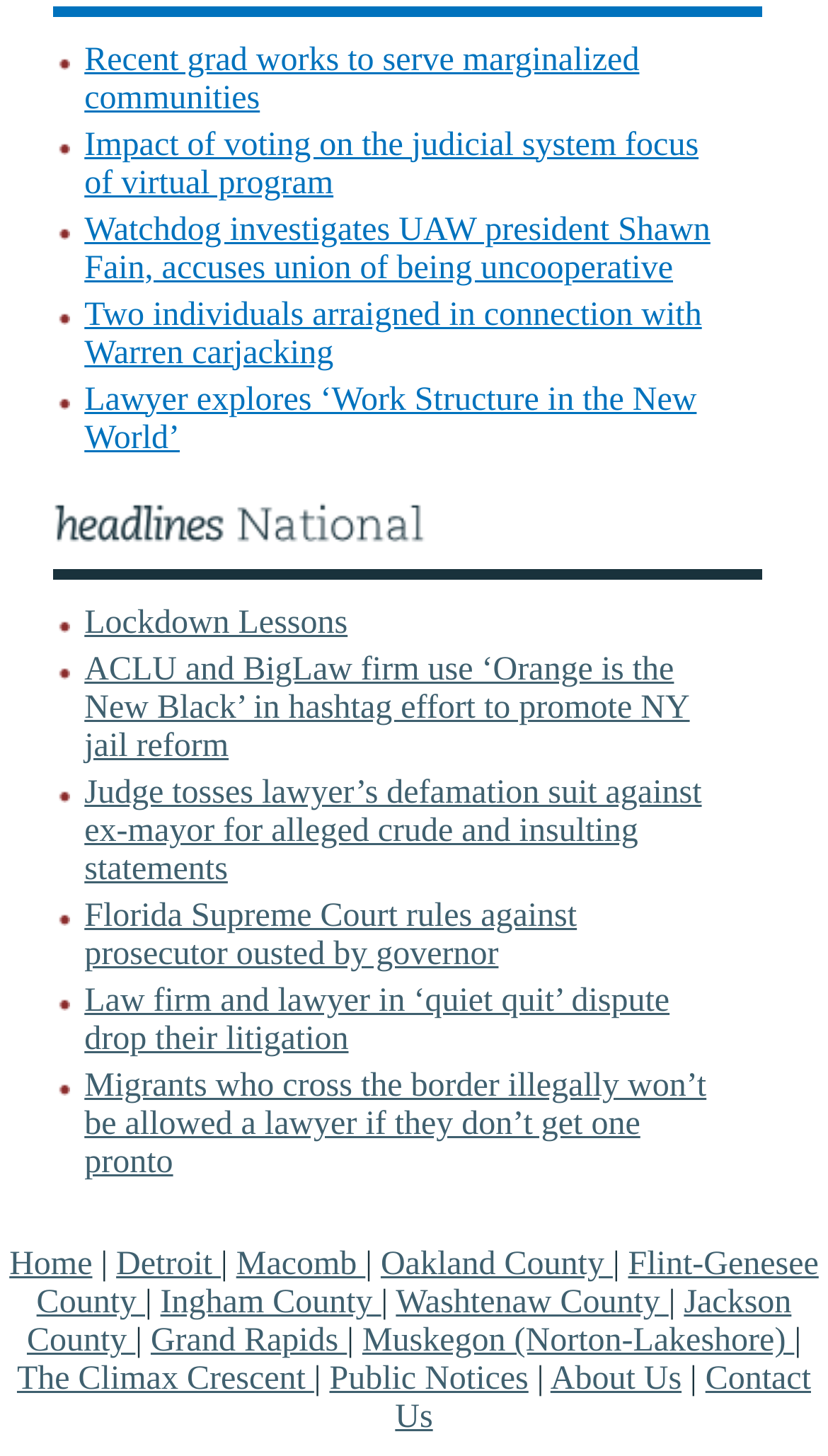Locate the coordinates of the bounding box for the clickable region that fulfills this instruction: "Explore headlines in National".

[0.063, 0.347, 0.921, 0.399]